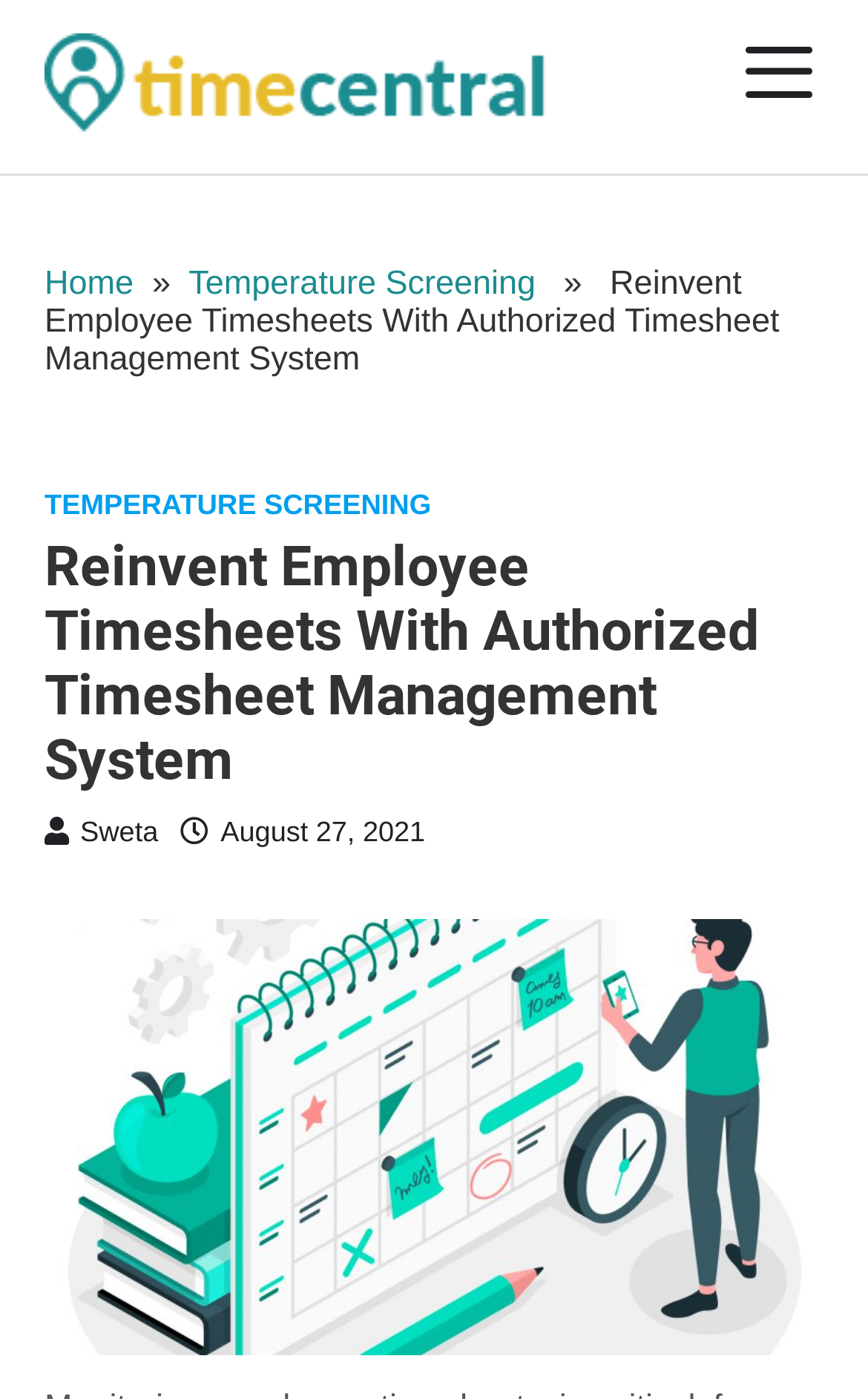Please determine the heading text of this webpage.

Reinvent Employee Timesheets With Authorized Timesheet Management System